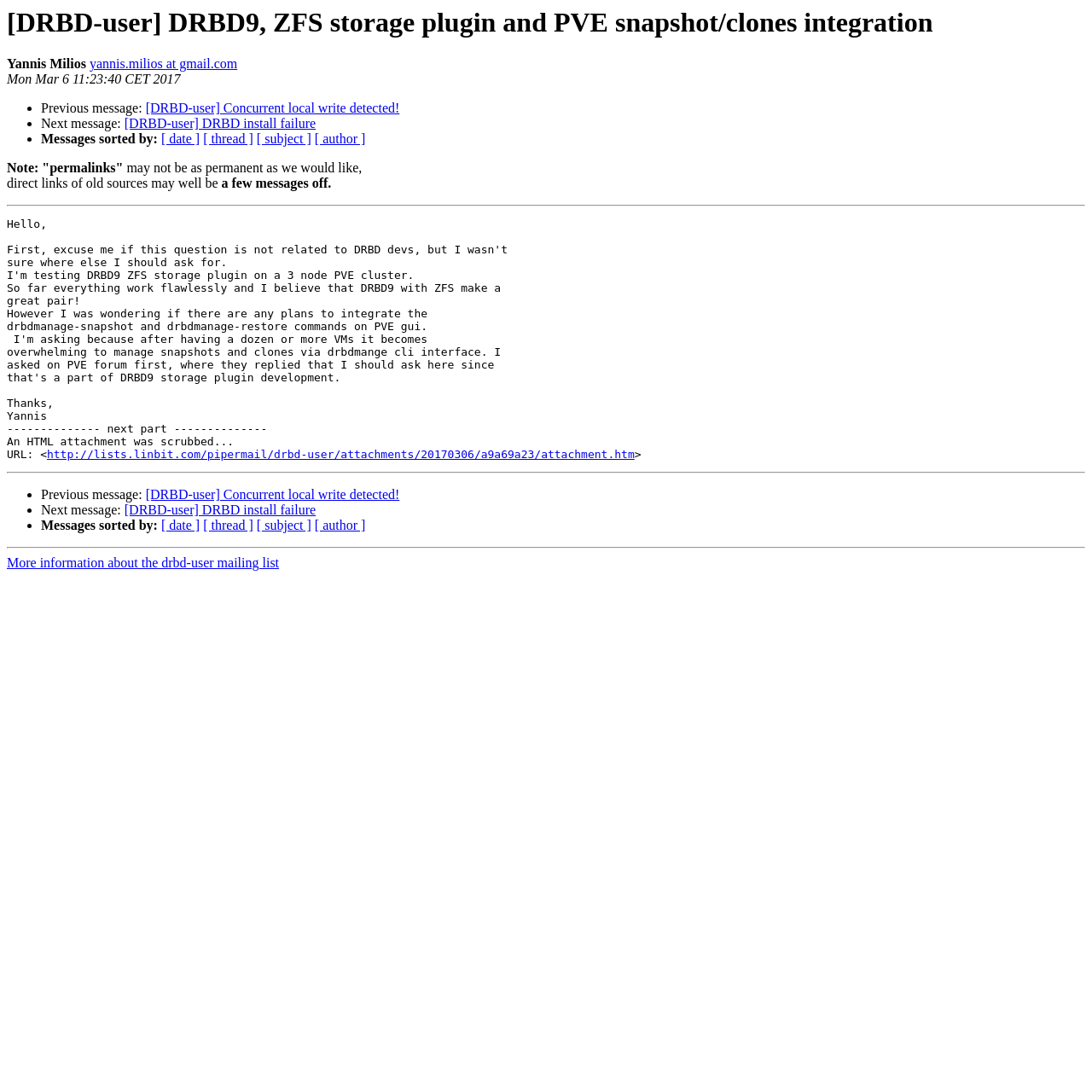Examine the image carefully and respond to the question with a detailed answer: 
Who is the author of this message?

The author of this message is Yannis Milios, which is indicated by the StaticText element 'Yannis Milios' with bounding box coordinates [0.006, 0.052, 0.079, 0.065].